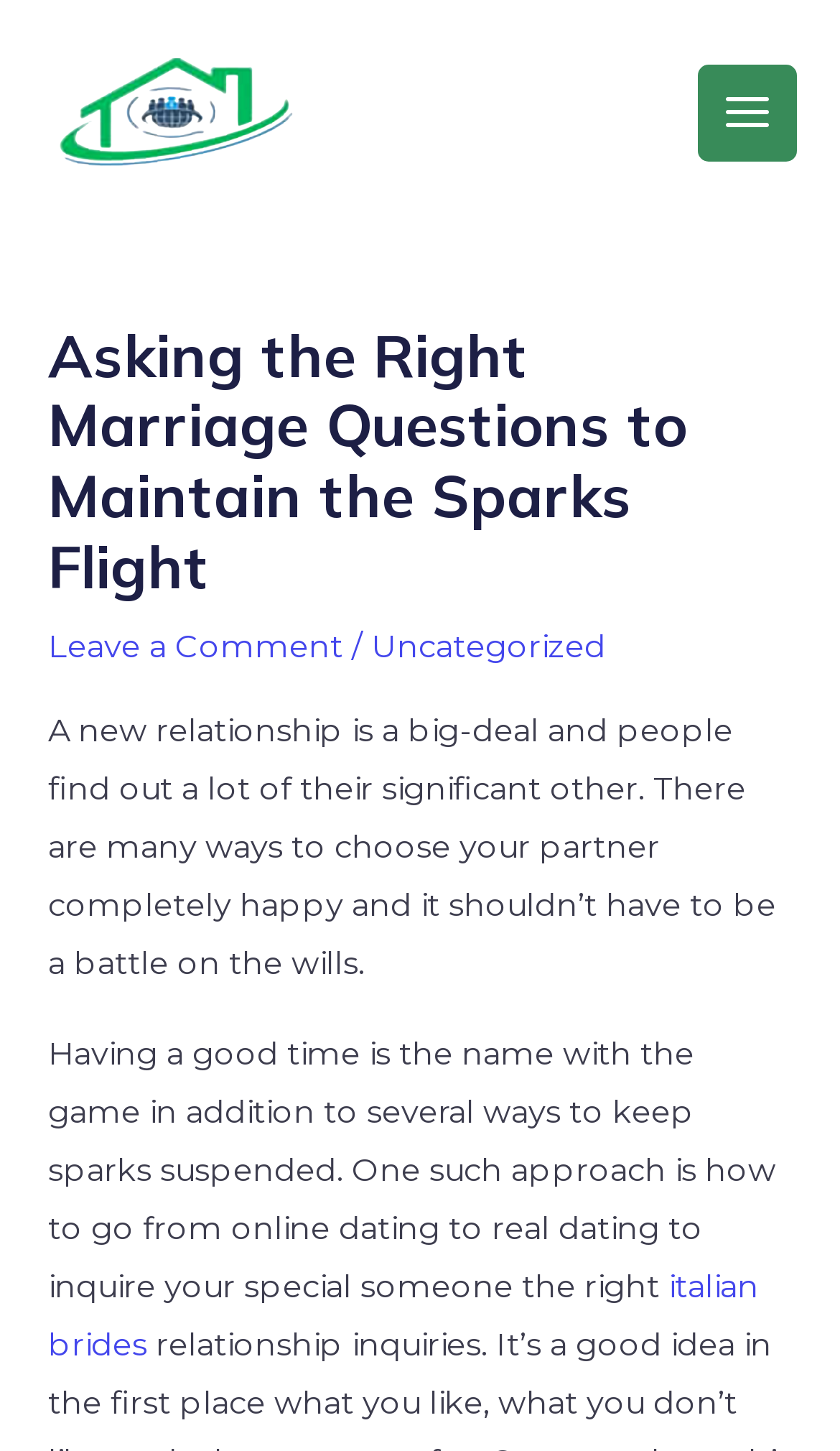Offer a meticulous caption that includes all visible features of the webpage.

The webpage is about maintaining a healthy marriage and relationships. At the top left, there is a logo of "MI Executive Domestic Services" accompanied by a link with the same name. To the right of the logo, there is a main menu button. 

Below the logo, there is a header section that spans almost the entire width of the page. The header contains a heading that reads "Asking the Right Marriage Questions to Maintain the Sparks Flight". Below the heading, there are three links: "Leave a Comment", "Uncategorized", and a separator in between. 

The main content of the page is divided into three paragraphs. The first paragraph discusses the importance of choosing a happy partner and how it shouldn't be a battle of wills. The second paragraph talks about having a good time and keeping sparks alive in a relationship. The third paragraph appears to be a continuation of the second, discussing how to transition from online dating to real dating and asking the right questions. 

There is a link to "italian brides" at the bottom of the third paragraph. Above the main content, there is a "Post navigation" section, which is relatively small and located at the top left.